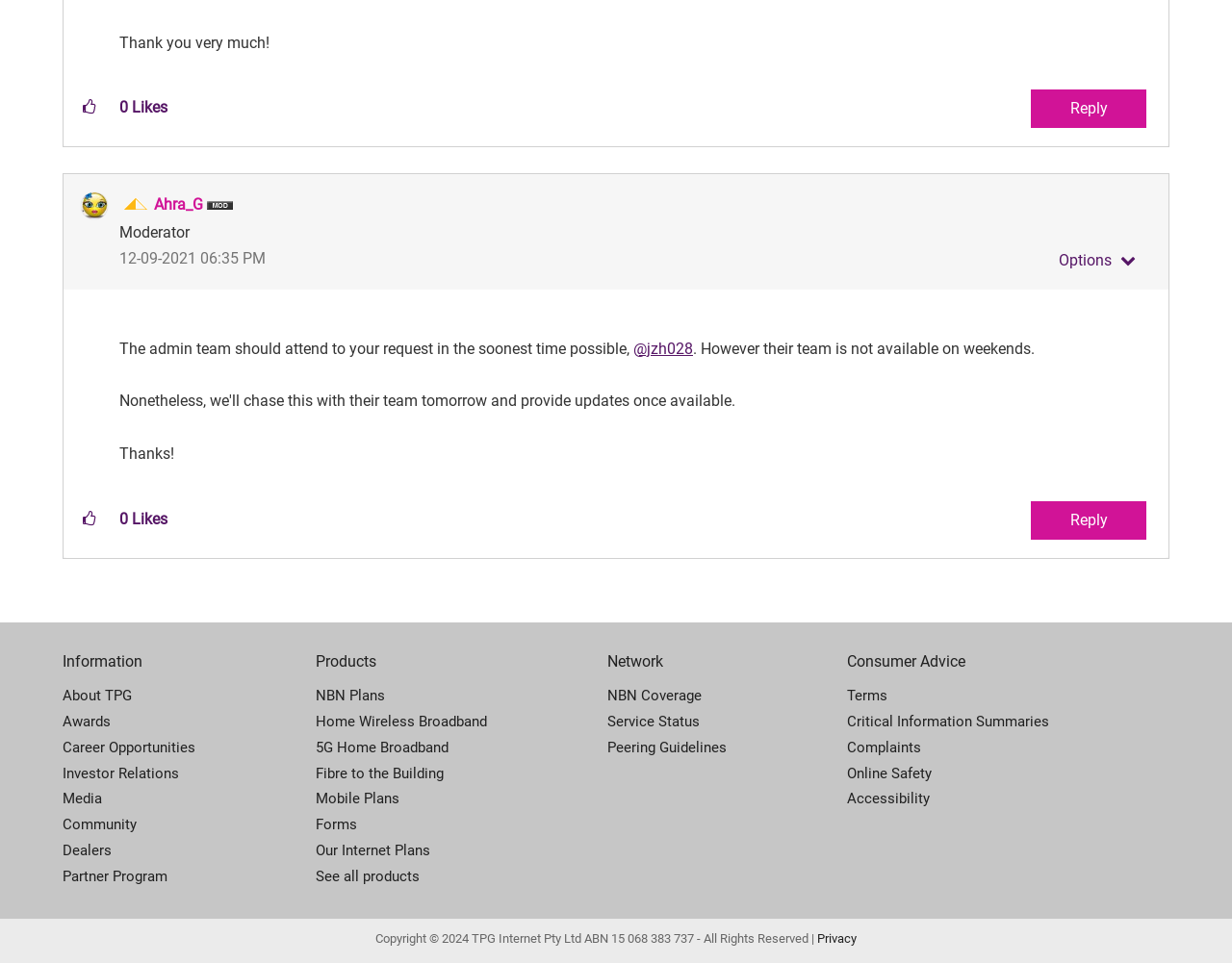Provide the bounding box coordinates of the section that needs to be clicked to accomplish the following instruction: "Reply to the post."

[0.837, 0.093, 0.93, 0.133]